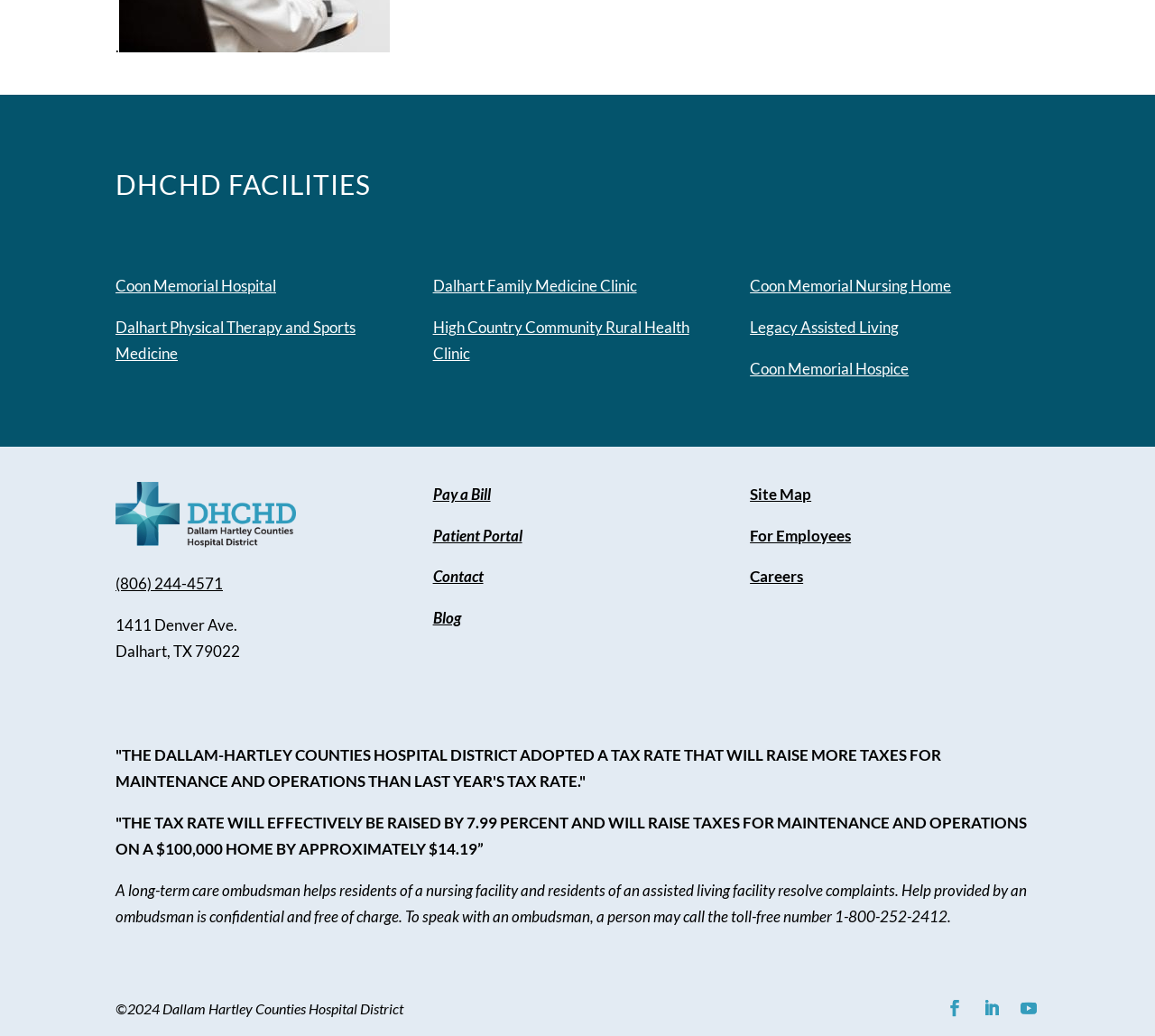Find the bounding box coordinates for the area that must be clicked to perform this action: "Visit Patient Portal".

[0.375, 0.507, 0.452, 0.526]